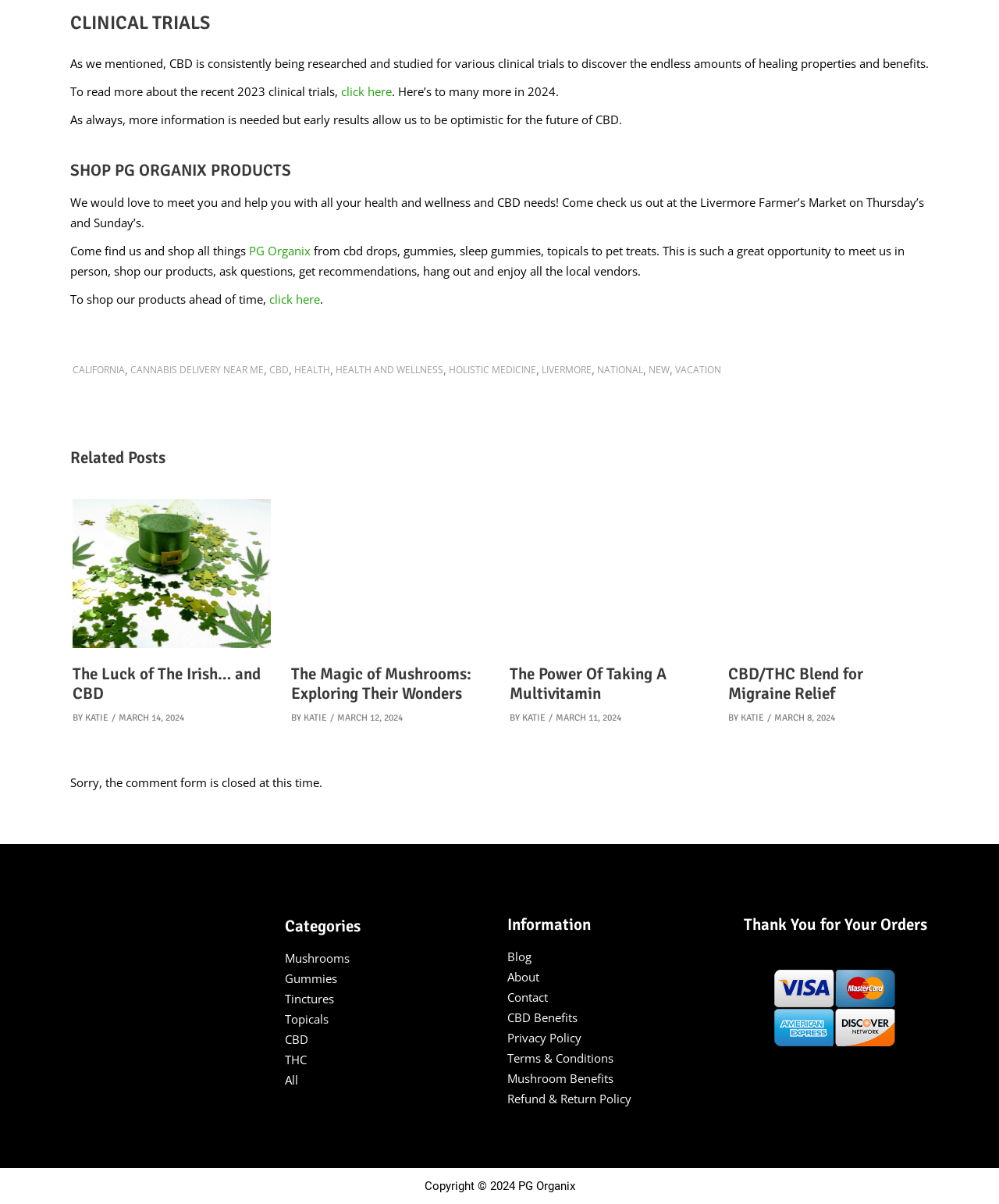Identify the bounding box for the described UI element: "CBD/THC Blend for Migraine Relief".

[0.729, 0.551, 0.864, 0.584]